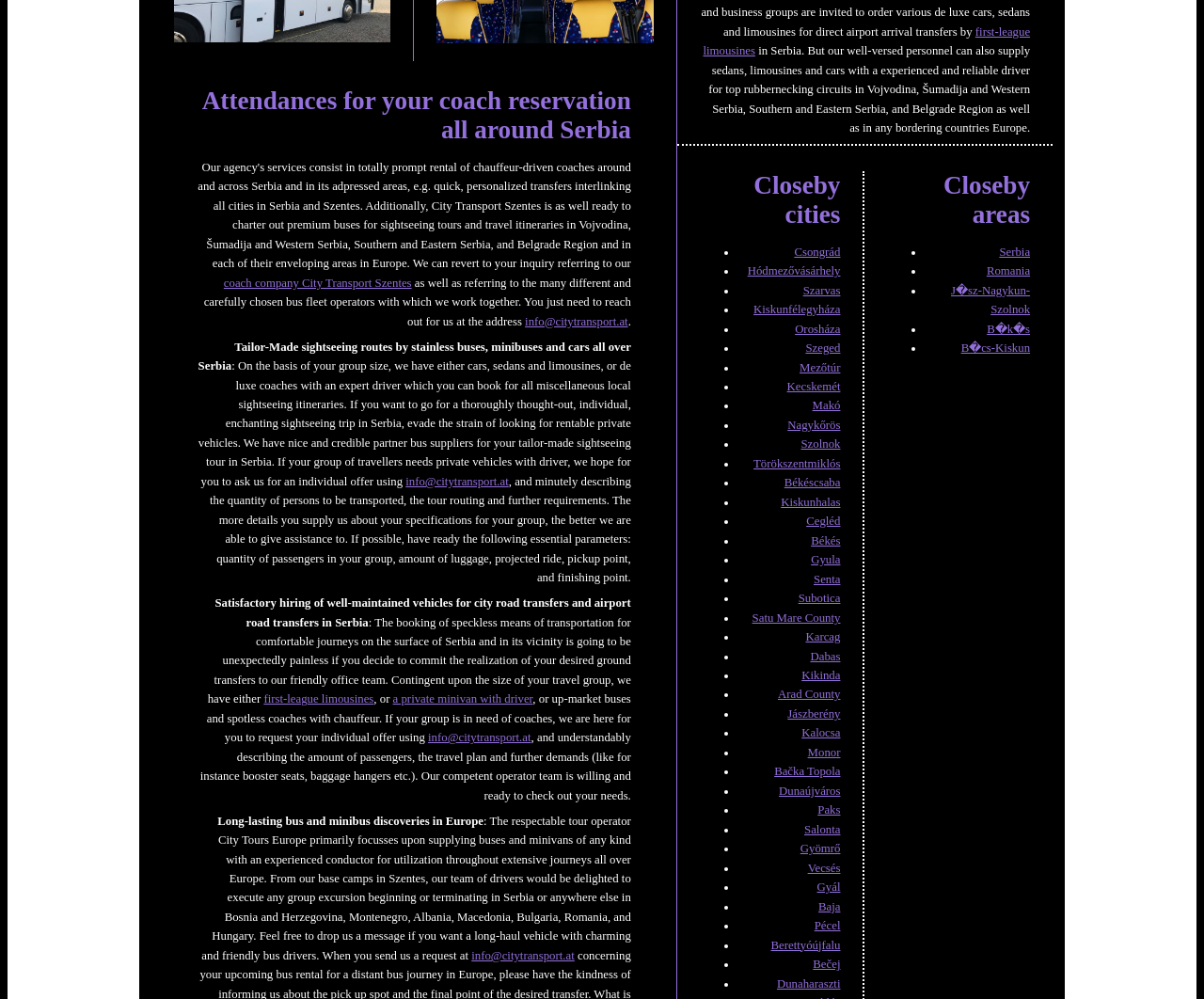Identify the bounding box coordinates for the UI element described as: "+44 20-8068-2675".

None